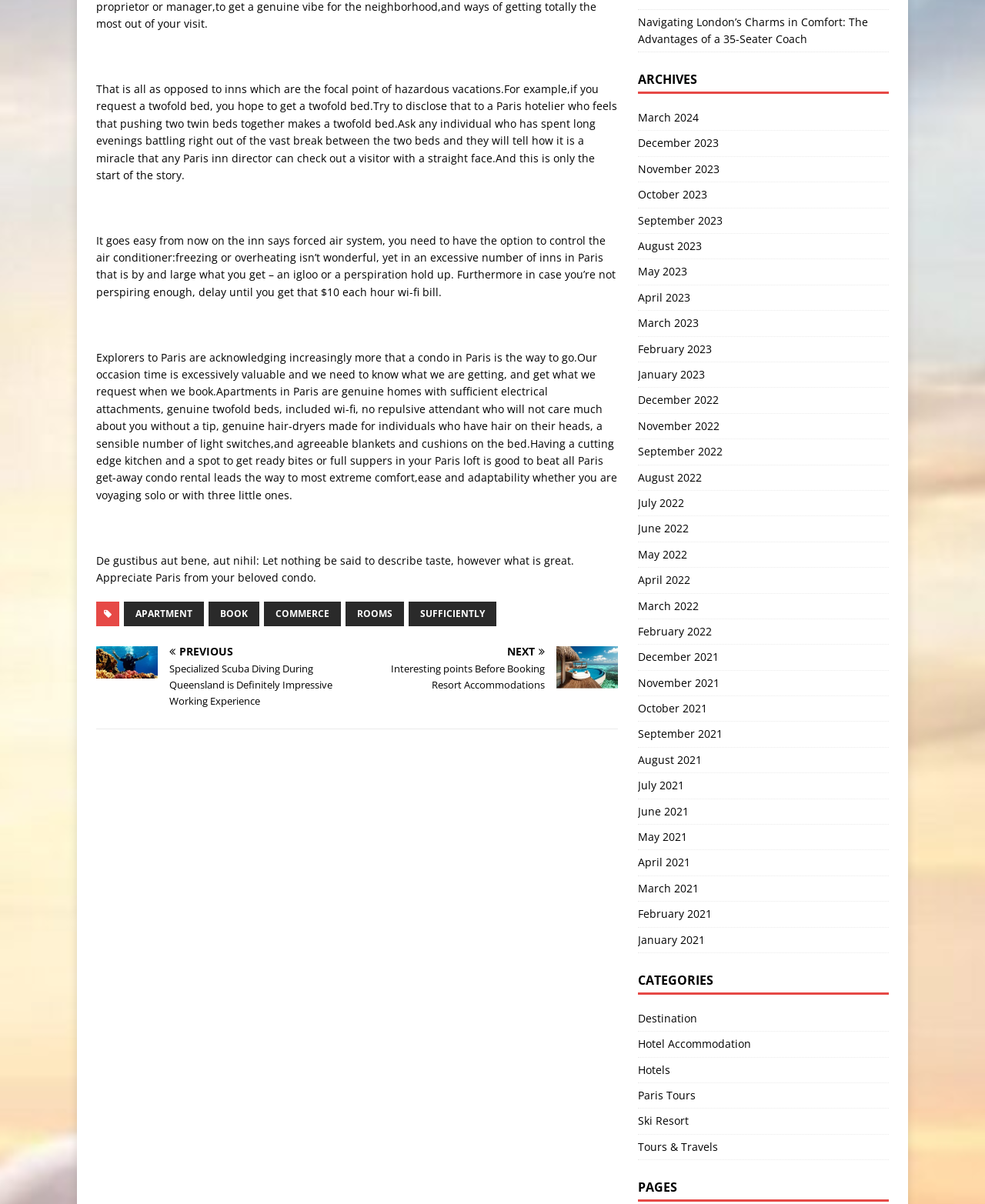What type of content is available in the archives section?
Look at the image and respond with a one-word or short phrase answer.

Blog posts